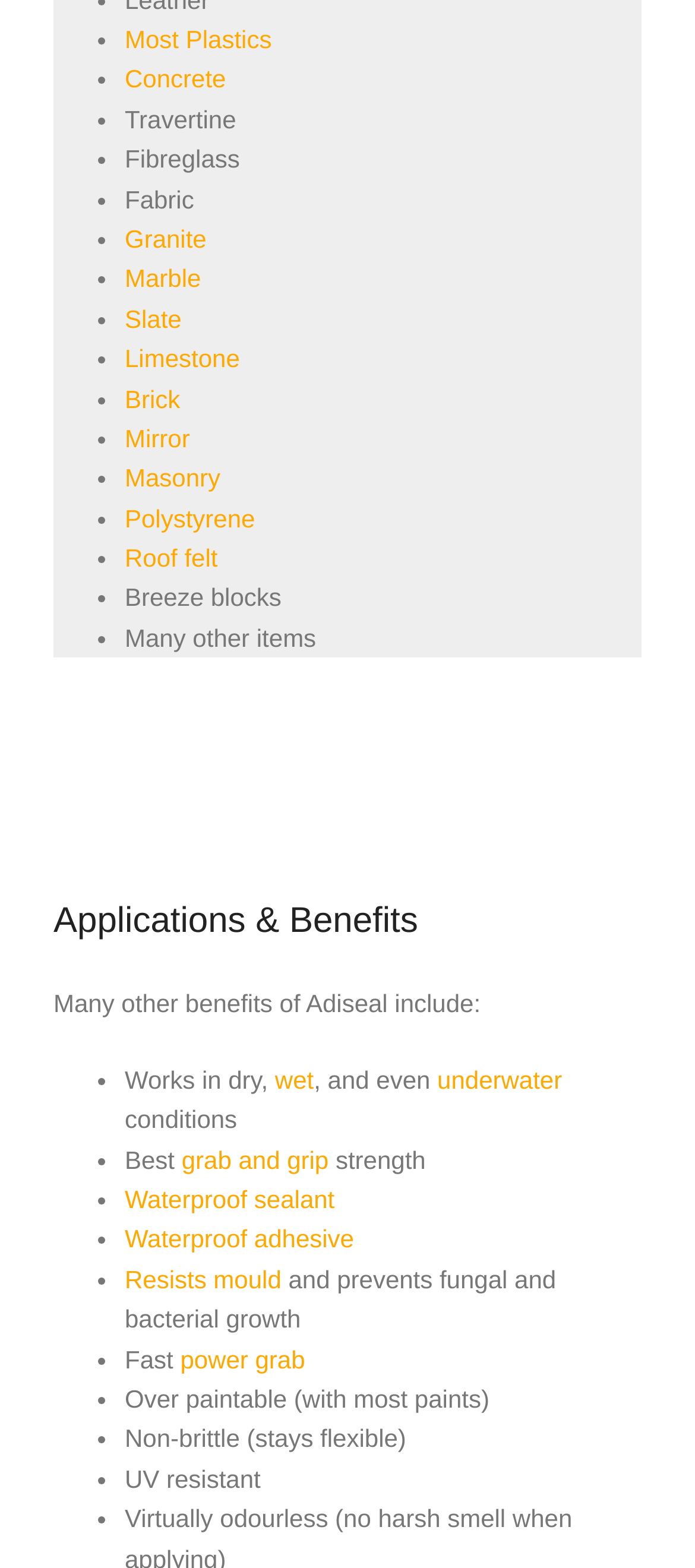What is the last item in the list of benefits?
Using the screenshot, give a one-word or short phrase answer.

UV resistant